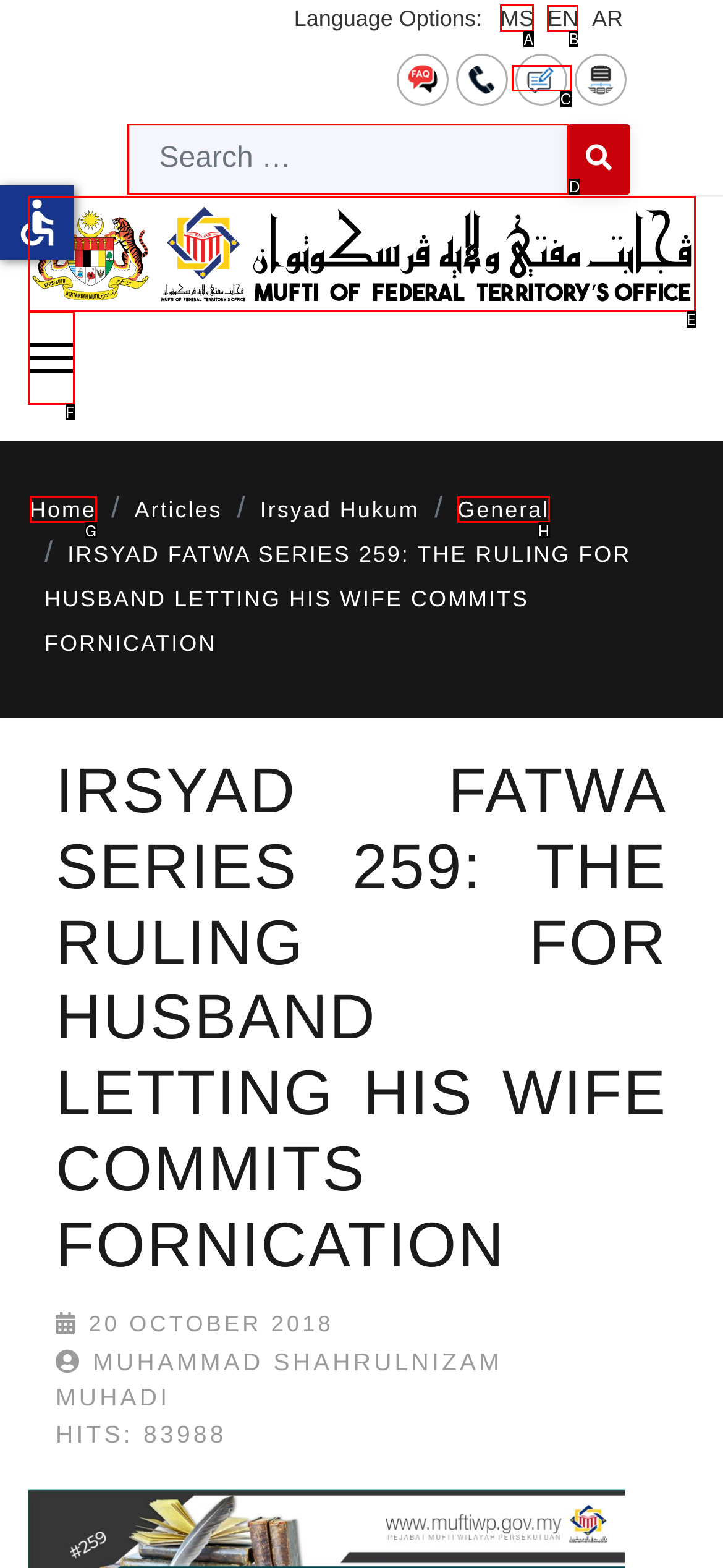Indicate the UI element to click to perform the task: Switch to Malay language. Reply with the letter corresponding to the chosen element.

A